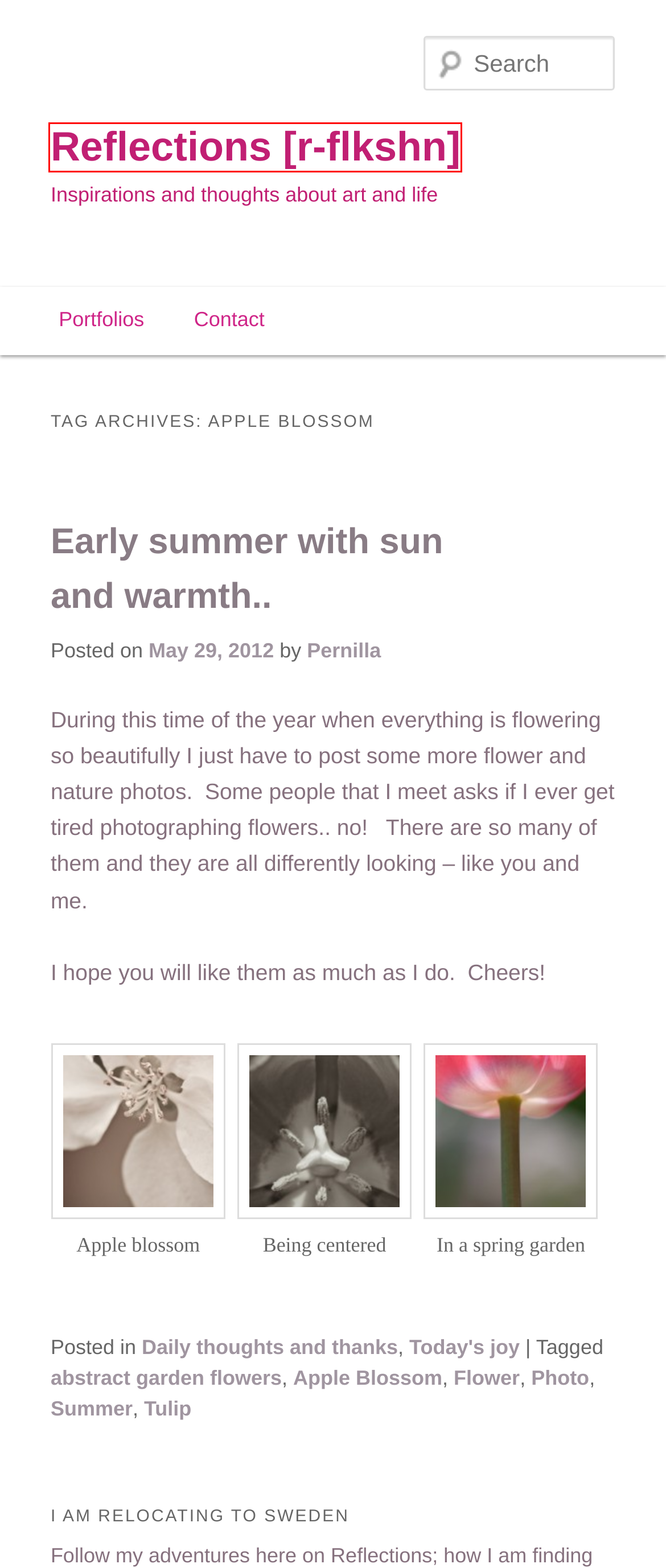You are given a screenshot of a webpage within which there is a red rectangle bounding box. Please choose the best webpage description that matches the new webpage after clicking the selected element in the bounding box. Here are the options:
A. 052112_0150 | Reflections [r-flkshn]
B. Reflections [r-flkshn] | Inspirations and thoughts about art and life
C. Flower | Reflections [r-flkshn]
D. Daily thoughts and thanks | Reflections [r-flkshn]
E. Tulip | Reflections [r-flkshn]
F. Pernilla | Reflections [r-flkshn]
G. 052112_0144 | Reflections [r-flkshn]
H. 052112_0154 | Reflections [r-flkshn]

B